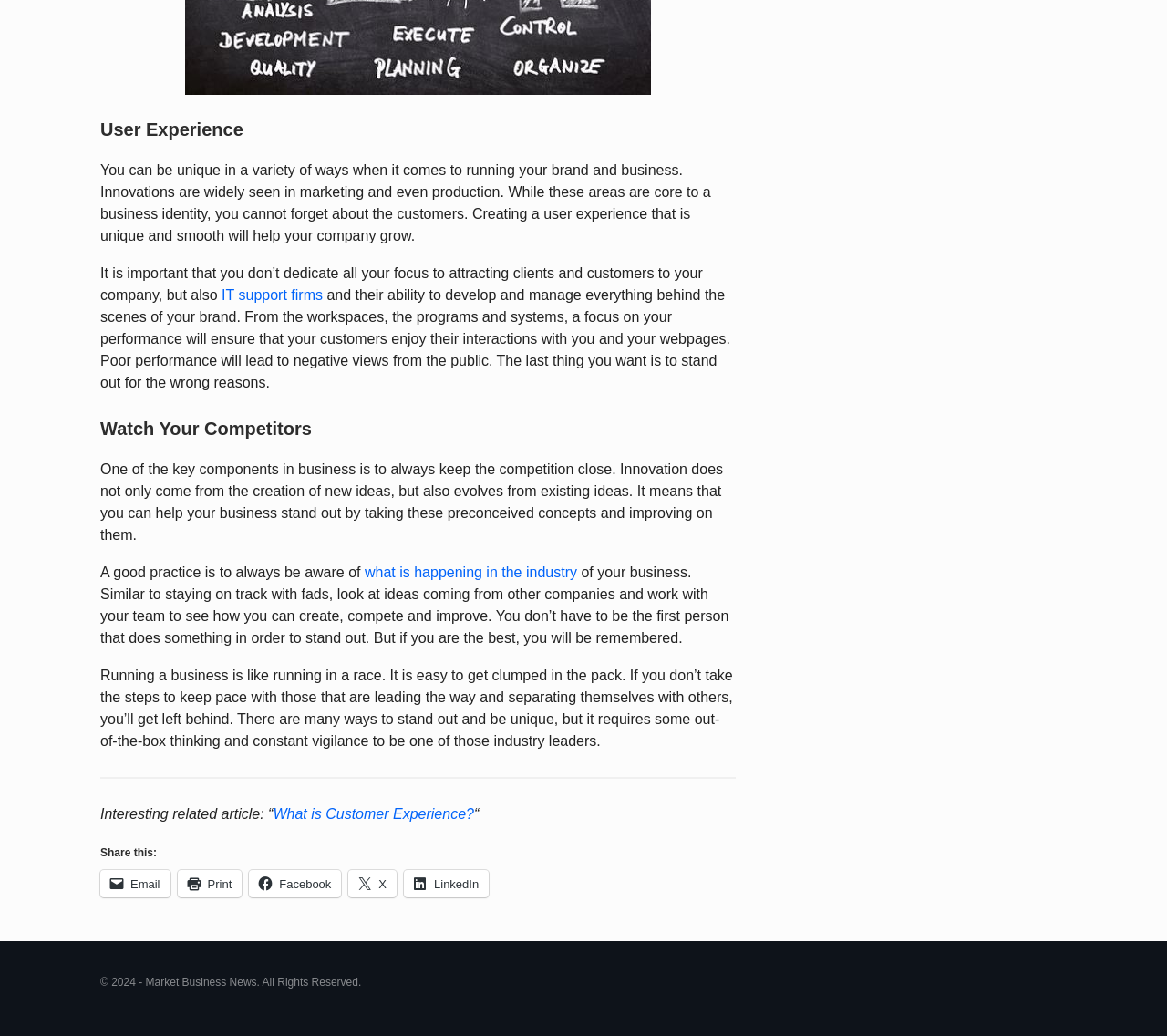Please locate the bounding box coordinates of the region I need to click to follow this instruction: "Share on Facebook".

[0.213, 0.84, 0.292, 0.866]